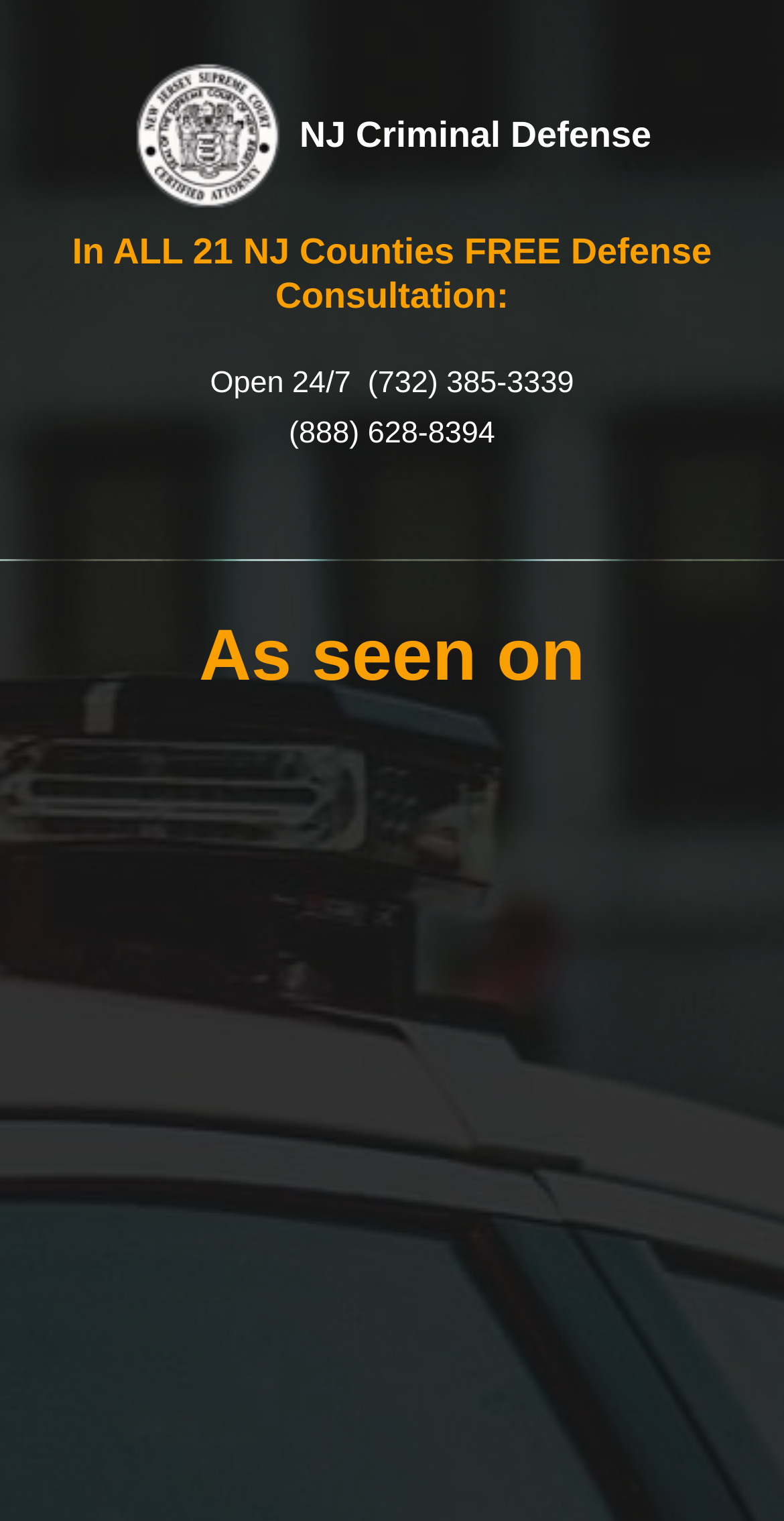What is the second phone number listed?
Provide a concise answer using a single word or phrase based on the image.

(888) 628-8394